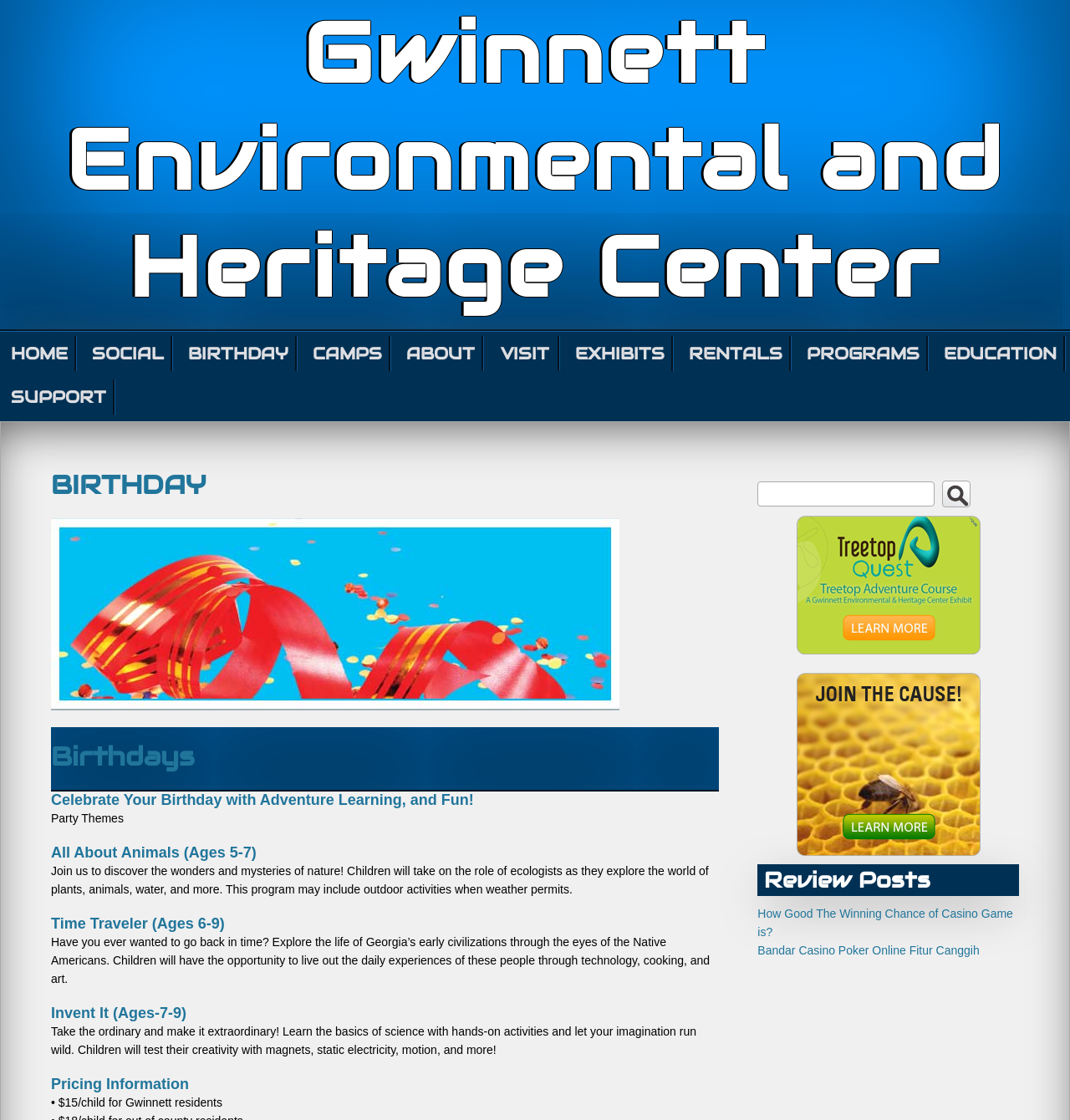Determine the coordinates of the bounding box for the clickable area needed to execute this instruction: "Click the 'HOME' link".

[0.004, 0.3, 0.071, 0.331]